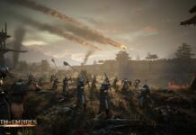Provide your answer in a single word or phrase: 
What is rising in the background of the image?

smoke